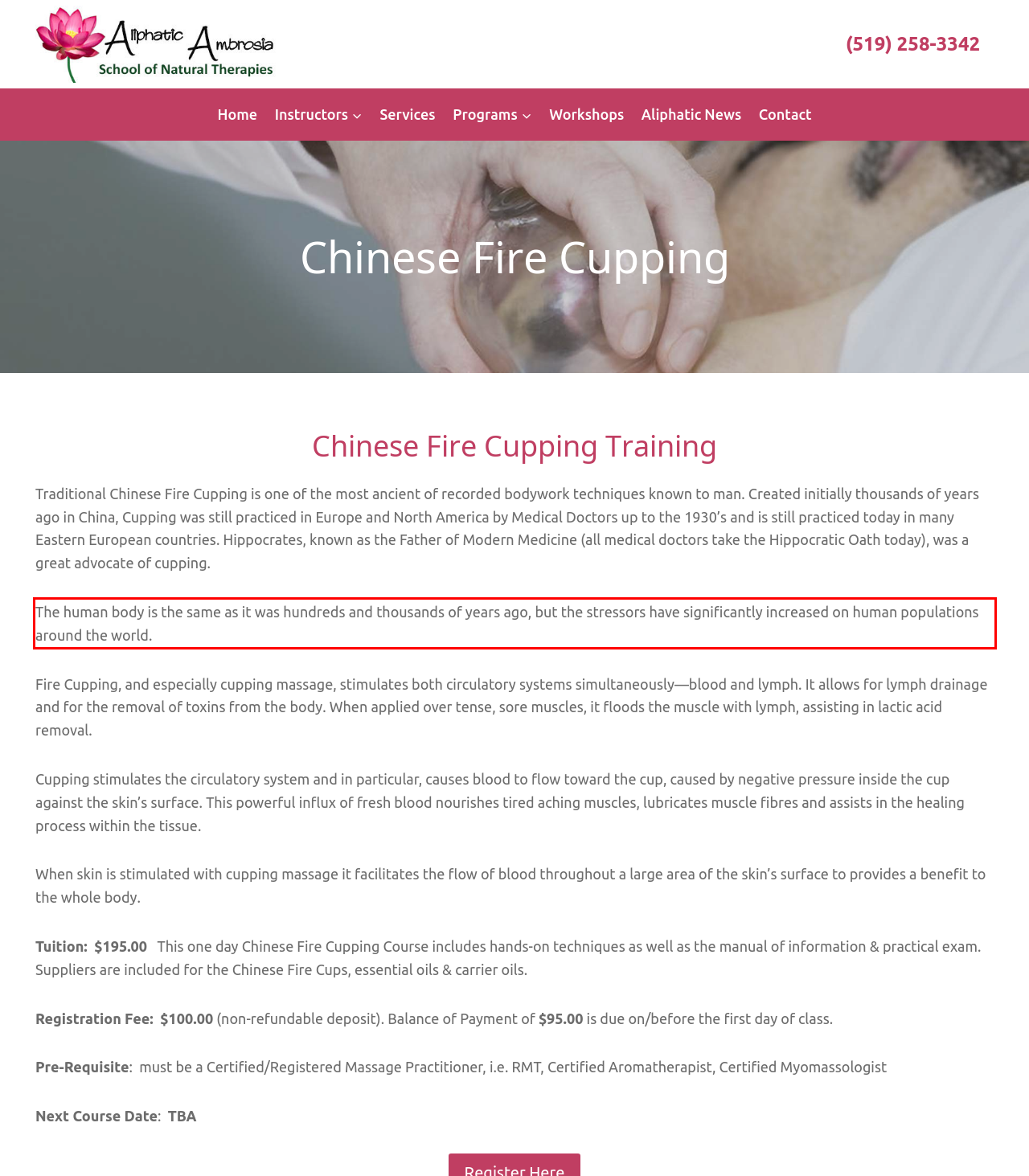Identify the text inside the red bounding box on the provided webpage screenshot by performing OCR.

The human body is the same as it was hundreds and thousands of years ago, but the stressors have significantly increased on human populations around the world.